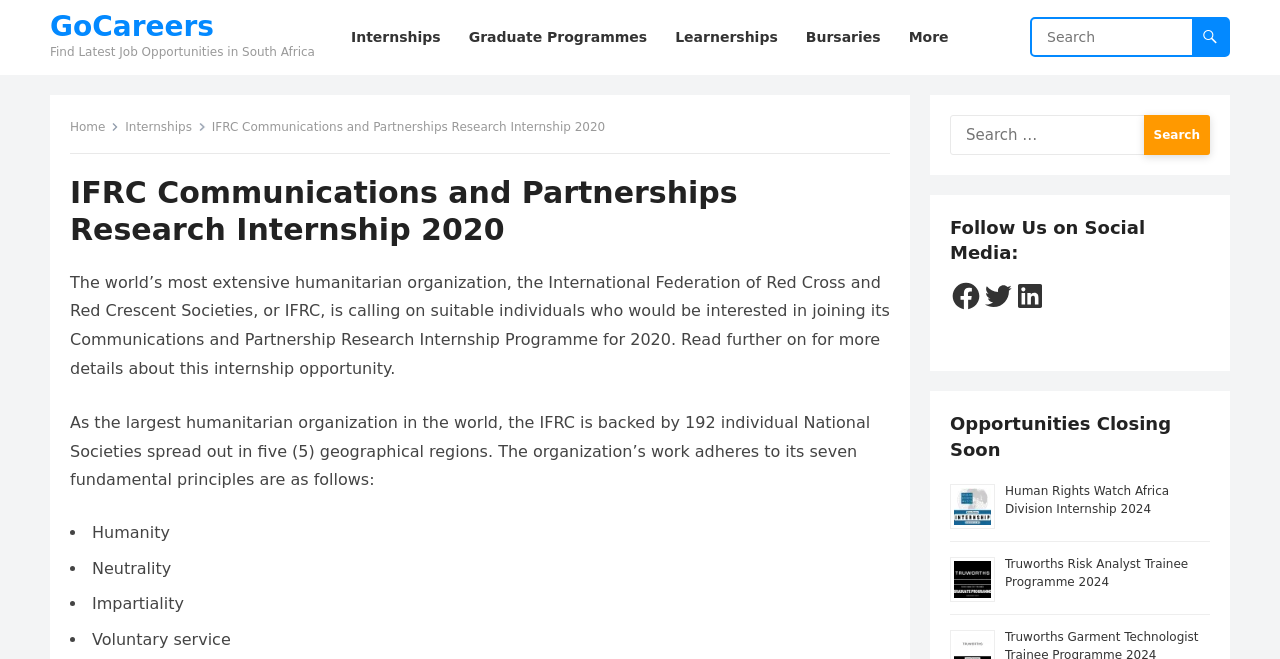Please identify the bounding box coordinates of the region to click in order to complete the task: "Search for job opportunities". The coordinates must be four float numbers between 0 and 1, specified as [left, top, right, bottom].

[0.806, 0.029, 0.959, 0.083]